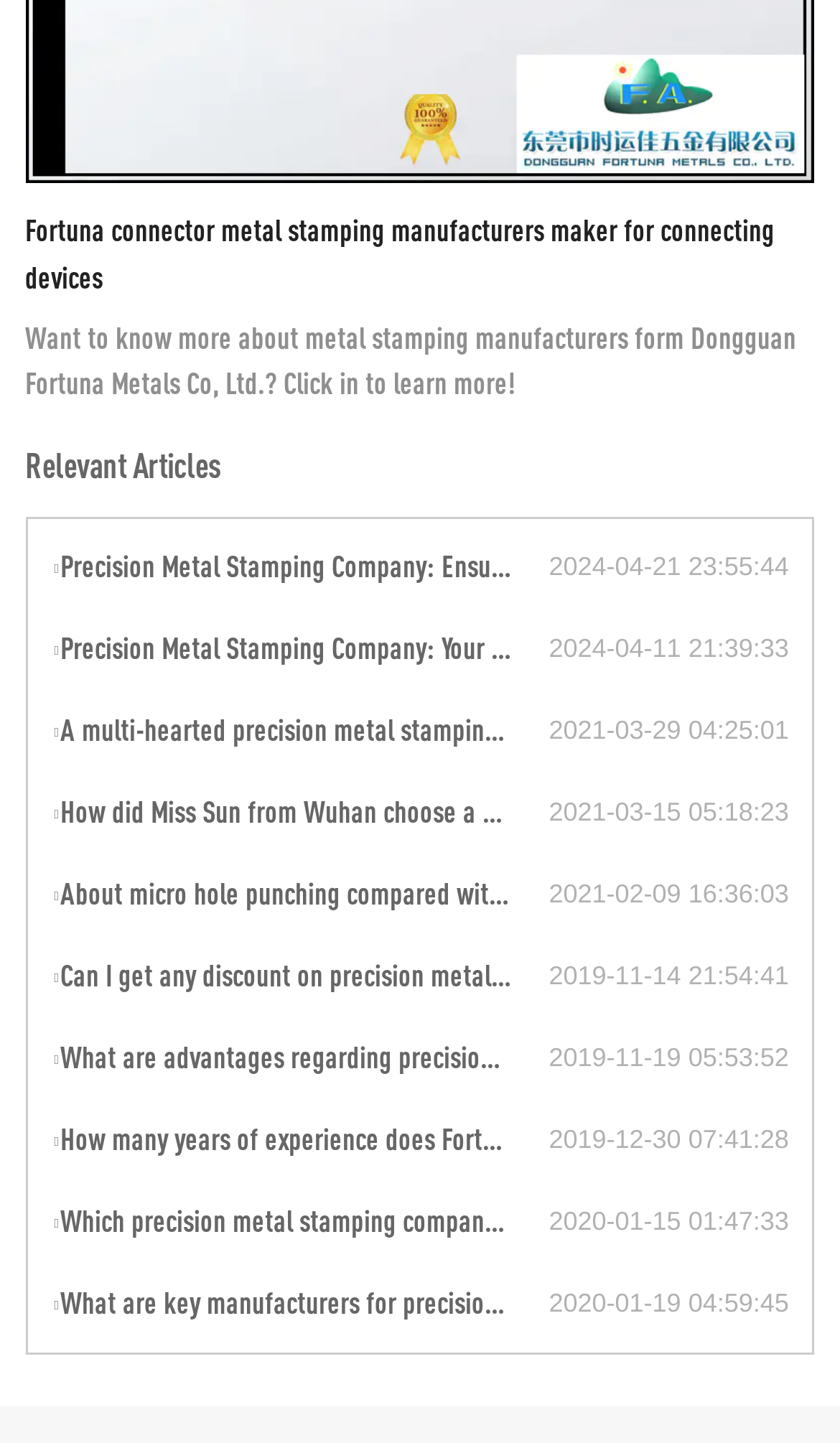How many articles are listed?
We need a detailed and meticulous answer to the question.

I counted the number of links with the '' icon, which indicates an article, and found 11 of them.